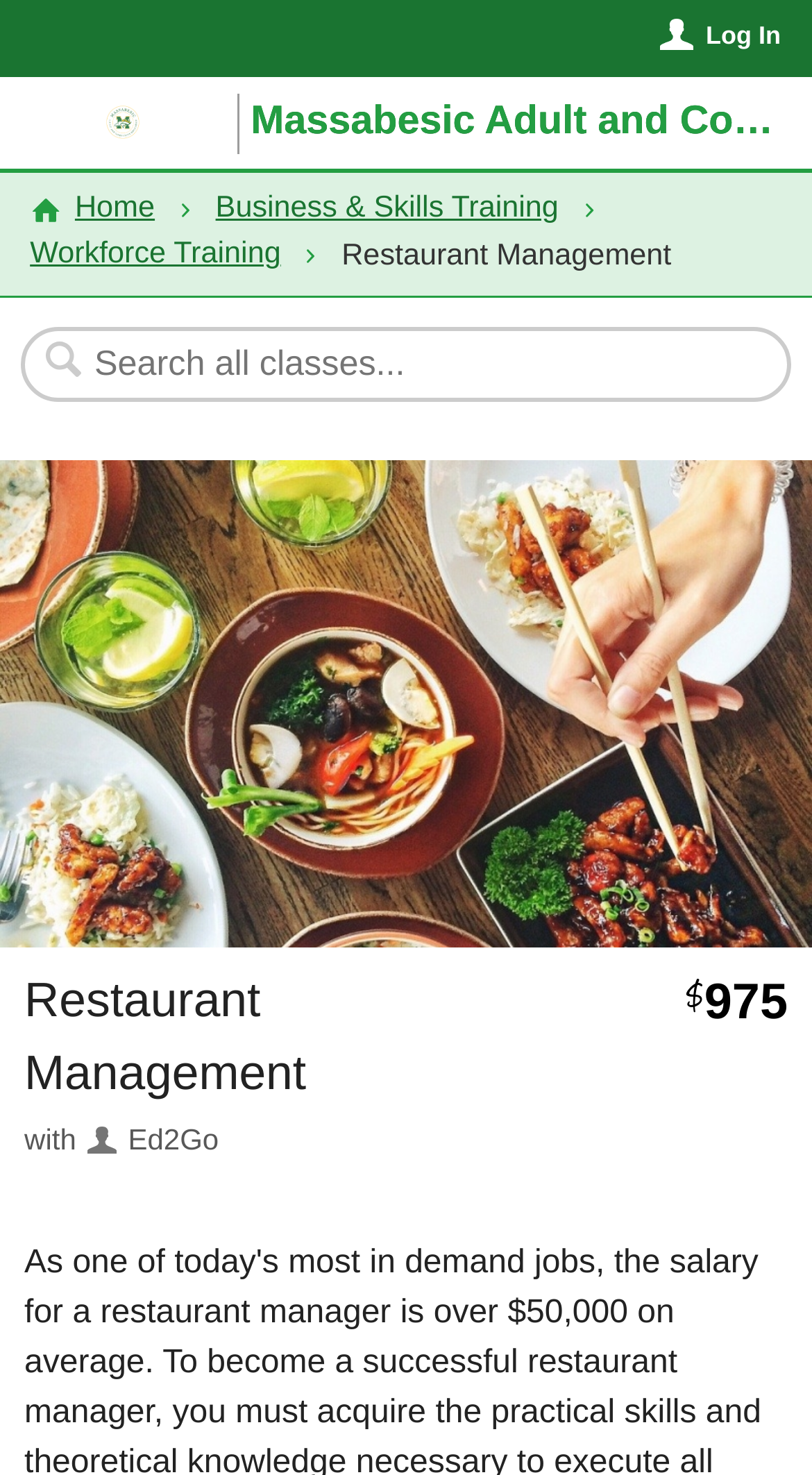Give a succinct answer to this question in a single word or phrase: 
What type of training is offered by the education provider?

Workforce Training